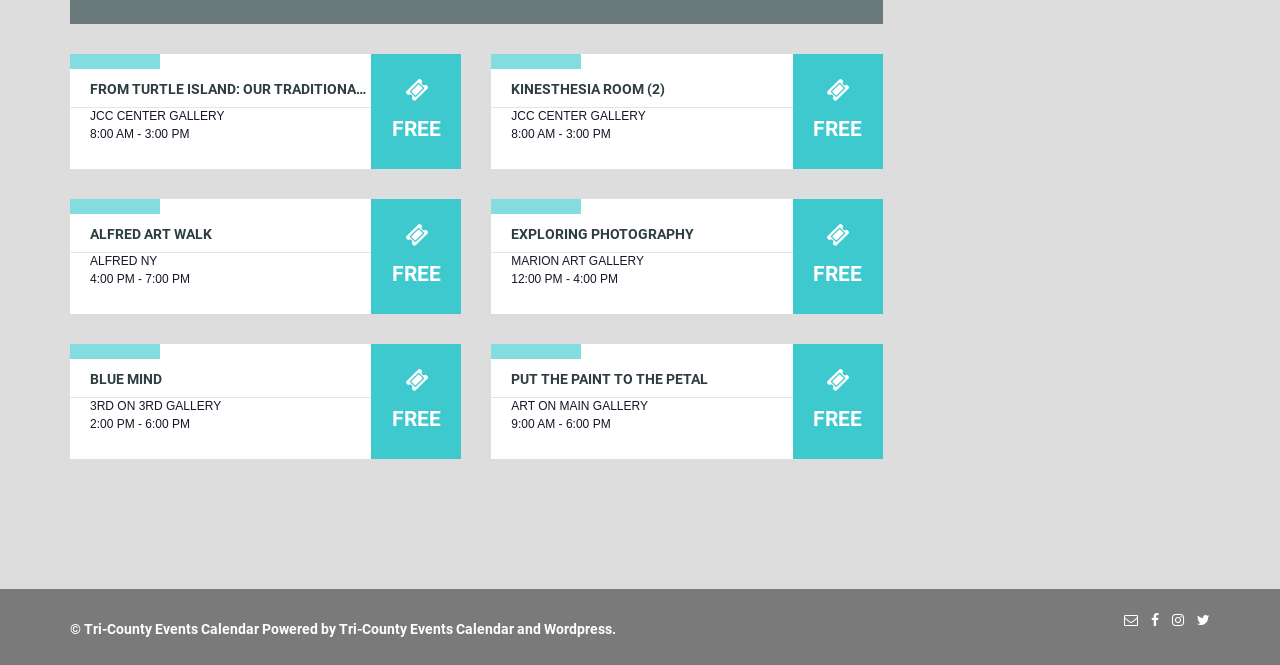Identify the bounding box coordinates for the region of the element that should be clicked to carry out the instruction: "Click on 'ALFRED ART WALK'". The bounding box coordinates should be four float numbers between 0 and 1, i.e., [left, top, right, bottom].

[0.07, 0.34, 0.166, 0.364]